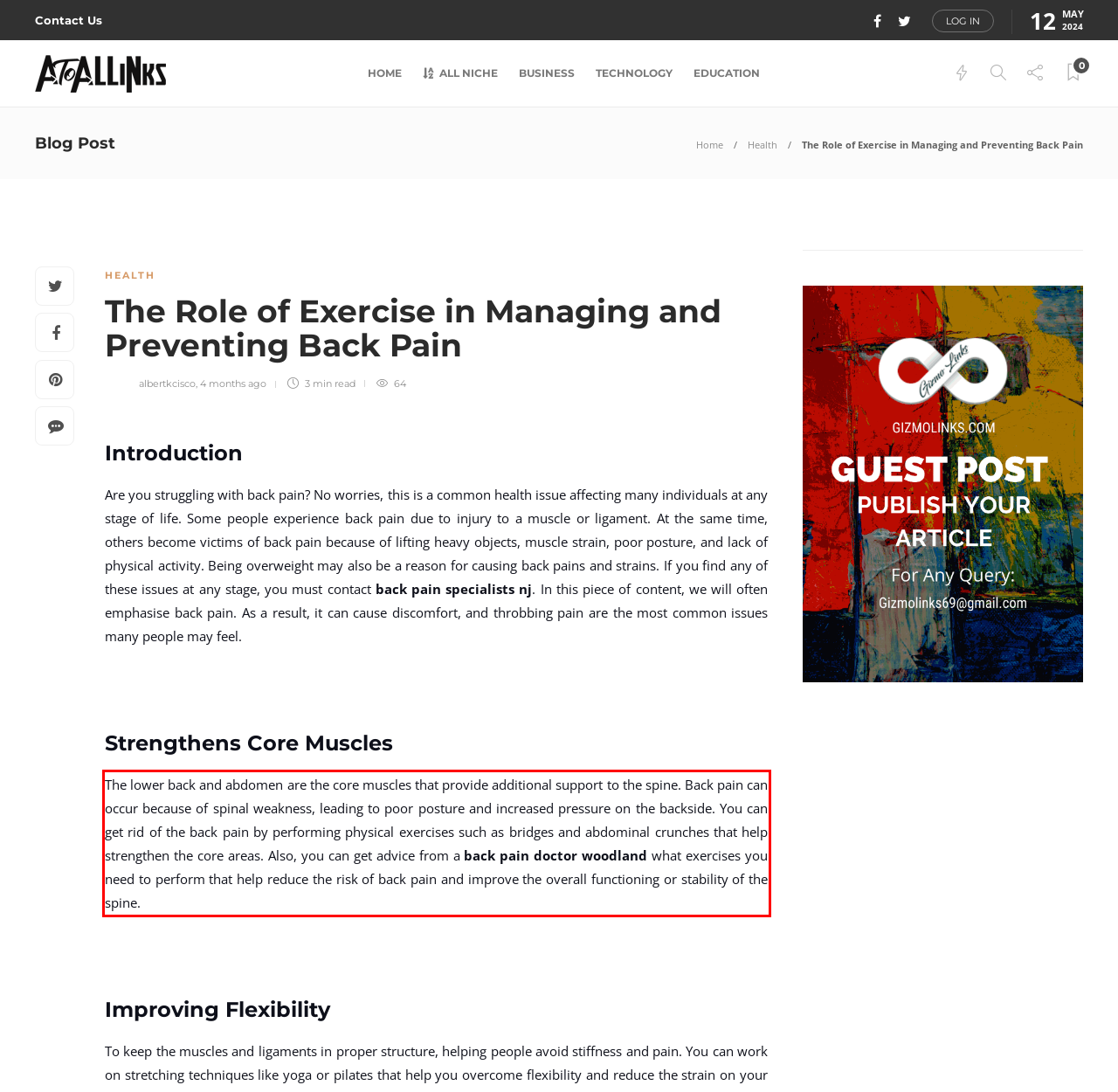You are provided with a screenshot of a webpage featuring a red rectangle bounding box. Extract the text content within this red bounding box using OCR.

The lower back and abdomen are the core muscles that provide additional support to the spine. Back pain can occur because of spinal weakness, leading to poor posture and increased pressure on the backside. You can get rid of the back pain by performing physical exercises such as bridges and abdominal crunches that help strengthen the core areas. Also, you can get advice from a back pain doctor woodland what exercises you need to perform that help reduce the risk of back pain and improve the overall functioning or stability of the spine.